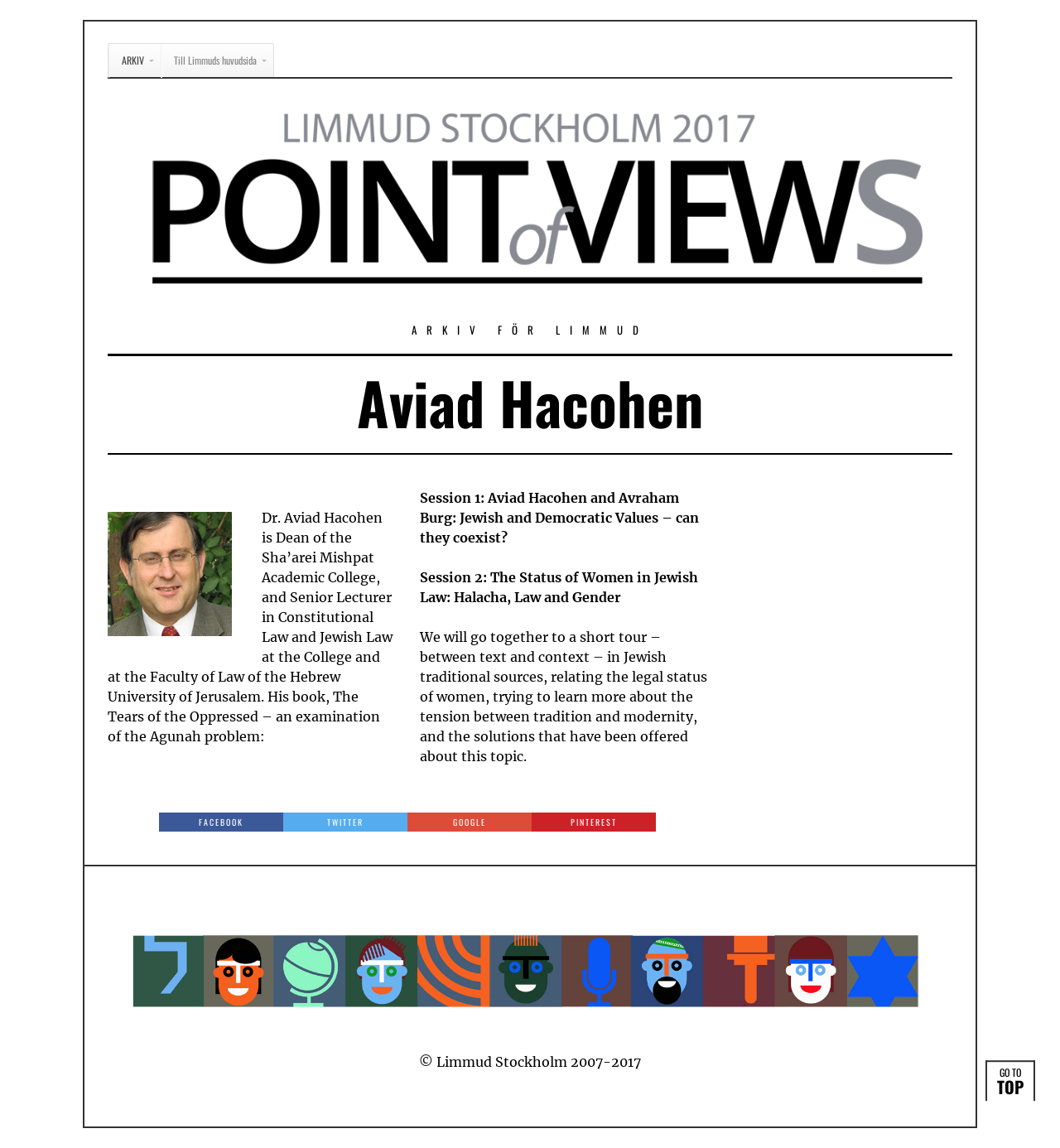Can you specify the bounding box coordinates of the area that needs to be clicked to fulfill the following instruction: "Visit the Limmud homepage"?

[0.152, 0.038, 0.258, 0.068]